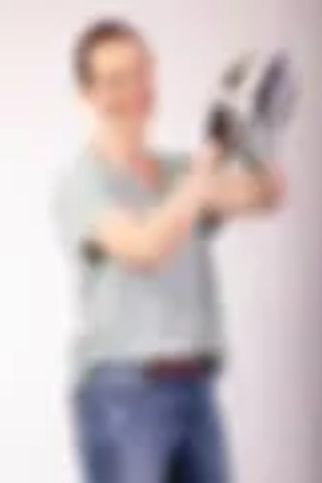What is the background of the image?
Answer the question with a single word or phrase derived from the image.

Simple and unobtrusive